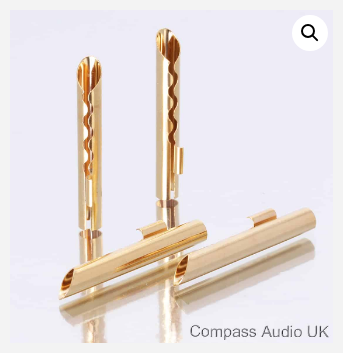How many banana plugs are shown in the image?
Look at the image and answer the question using a single word or phrase.

Four